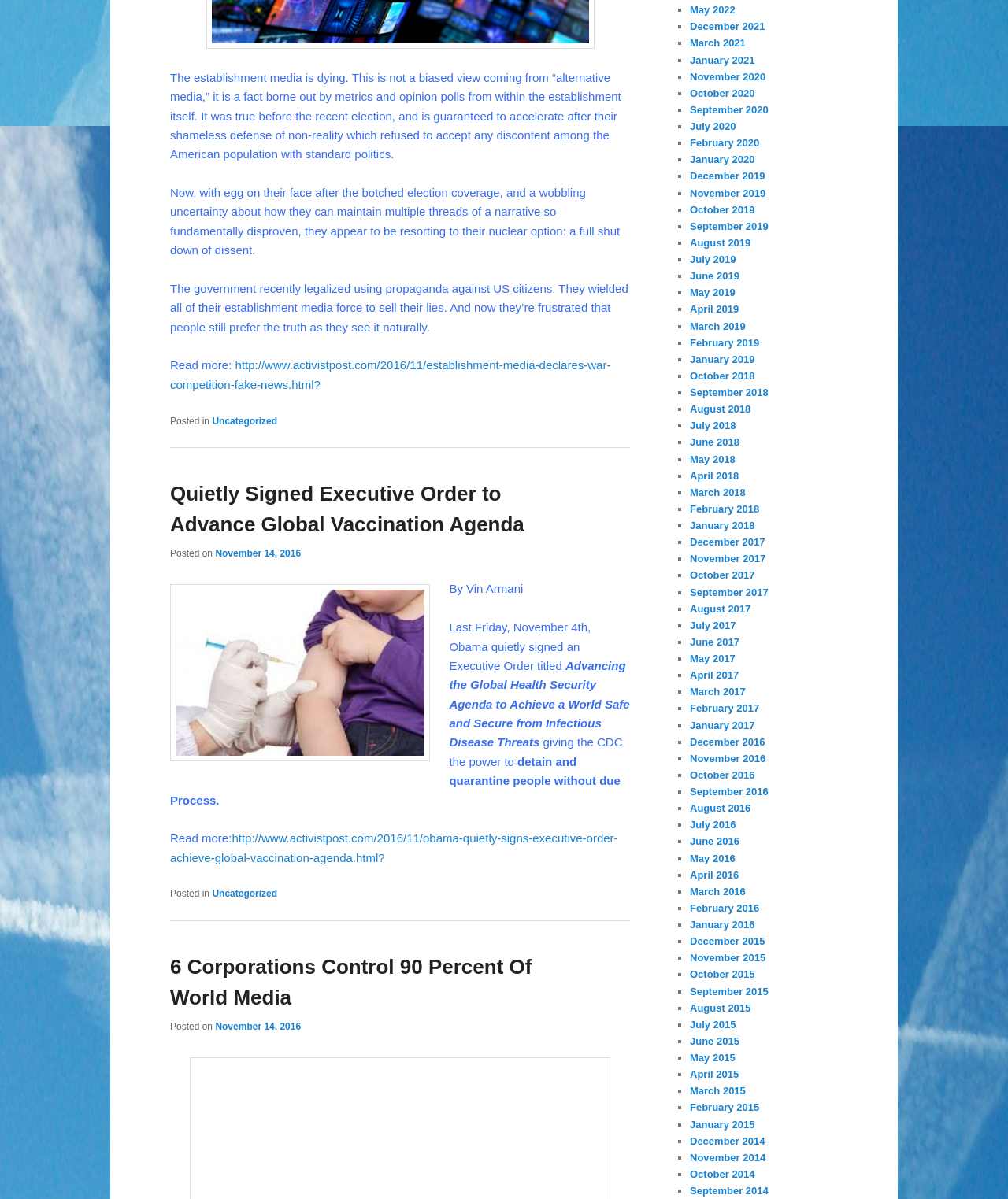Please locate the bounding box coordinates for the element that should be clicked to achieve the following instruction: "Visit the article about Obama's executive order". Ensure the coordinates are given as four float numbers between 0 and 1, i.e., [left, top, right, bottom].

[0.169, 0.694, 0.613, 0.721]